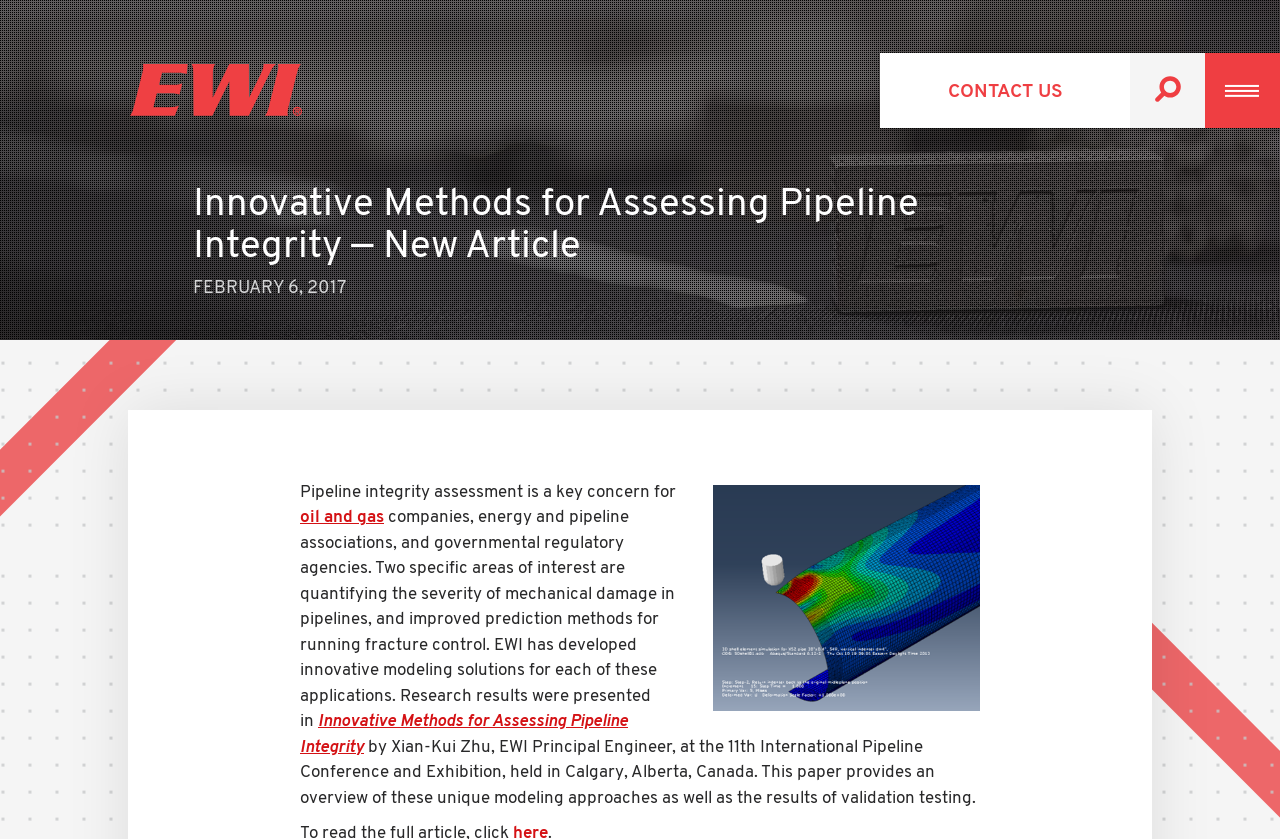Produce an extensive caption that describes everything on the webpage.

The webpage is about pipeline integrity assessment, a crucial concern for oil and gas companies, energy and pipeline associations, and governmental regulatory agencies. At the top left, there is a figure with a link to "EWI - We Manufacture Innovation" accompanied by an image. On the top right, there is a button with an icon "≡" and a search bar with a link to "hit enter to open site search" and a "SEARCH SITE" label. 

Below the search bar, there is a link to "CONTACT US". The main content of the webpage is divided into two sections. The top section has a header with an "EWI Logo on Product Example" image and a heading that reads "Innovative Methods for Assessing Pipeline Integrity — New Article". Below the heading, there is a date "FEBRUARY 6, 2017". 

The bottom section starts with an image labeled "fig-1". Below the image, there is a paragraph of text that discusses pipeline integrity assessment, mentioning oil and gas companies, energy and pipeline associations, and governmental regulatory agencies. The text also highlights two specific areas of interest: quantifying the severity of mechanical damage in pipelines and improved prediction methods for running fracture control. 

The paragraph continues to explain that EWI has developed innovative modeling solutions for these applications, and research results were presented in a paper titled "Innovative Methods for Assessing Pipeline Integrity" by Xian-Kui Zhu, EWI Principal Engineer, at the 11th International Pipeline Conference and Exhibition in Calgary, Alberta, Canada. The paper provides an overview of these unique modeling approaches as well as the results of validation testing.